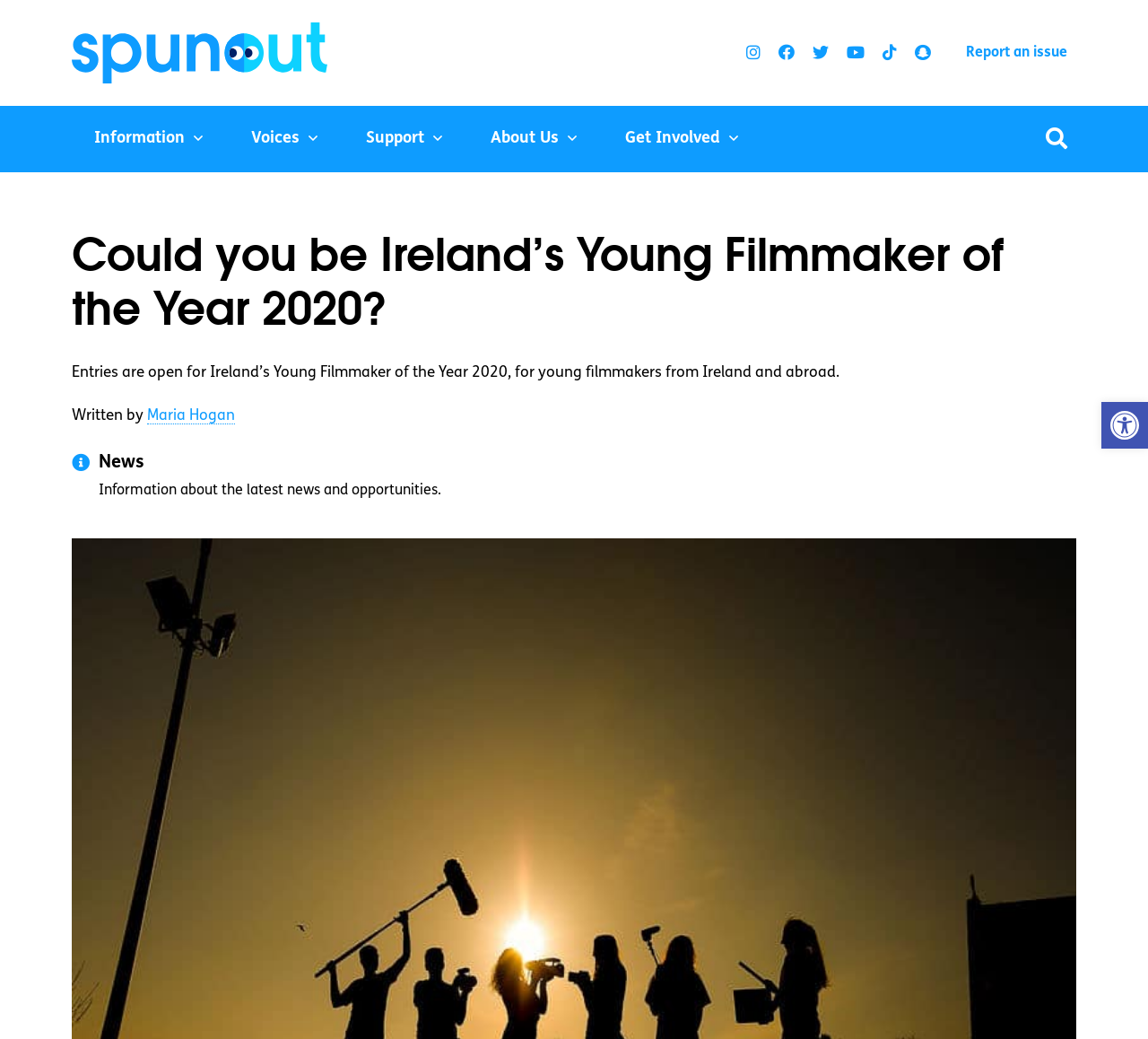Please mark the bounding box coordinates of the area that should be clicked to carry out the instruction: "Check the report an issue link".

[0.834, 0.036, 0.938, 0.067]